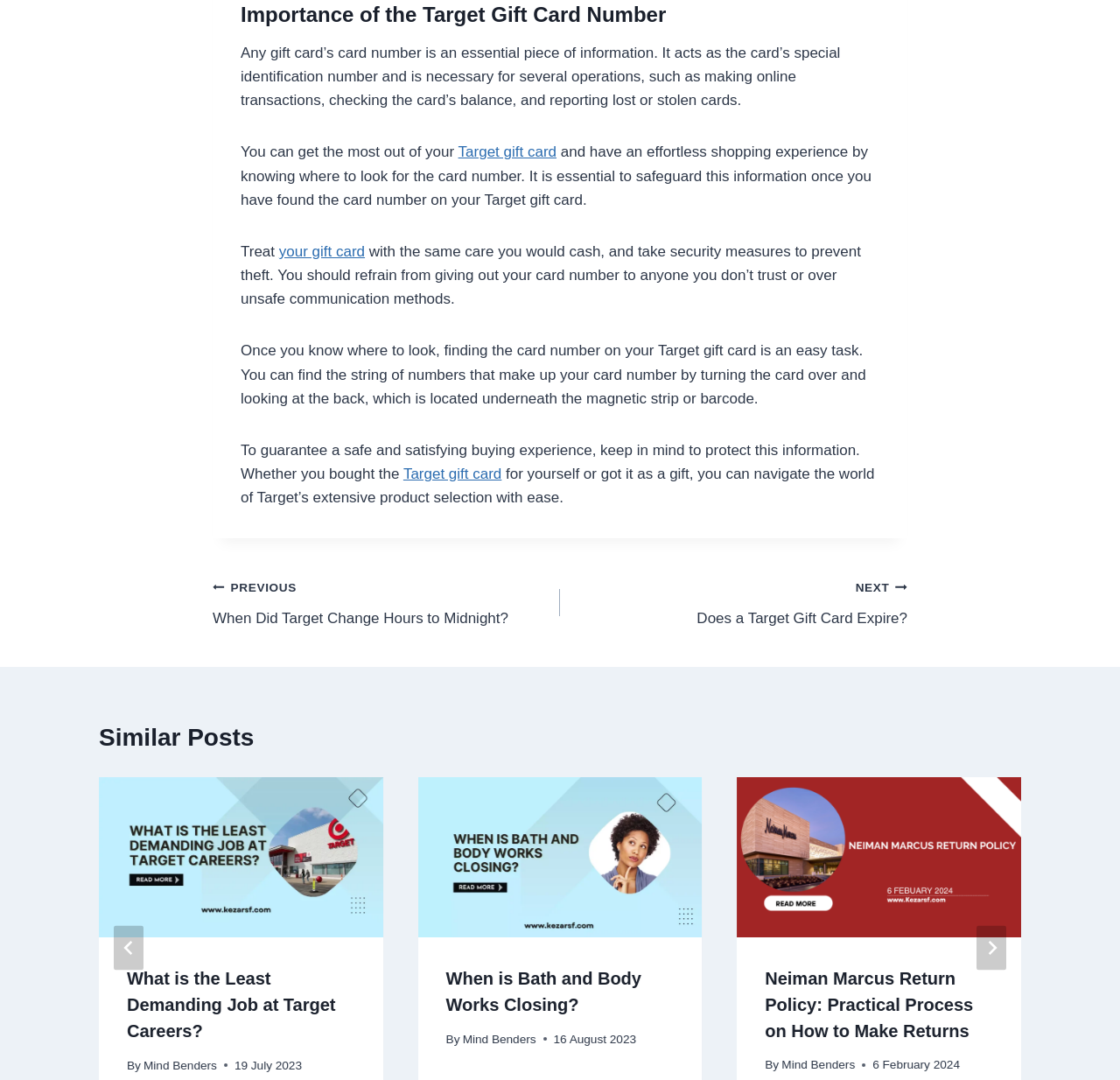Please identify the bounding box coordinates for the region that you need to click to follow this instruction: "Click on the 'Target gift card' link".

[0.409, 0.133, 0.497, 0.149]